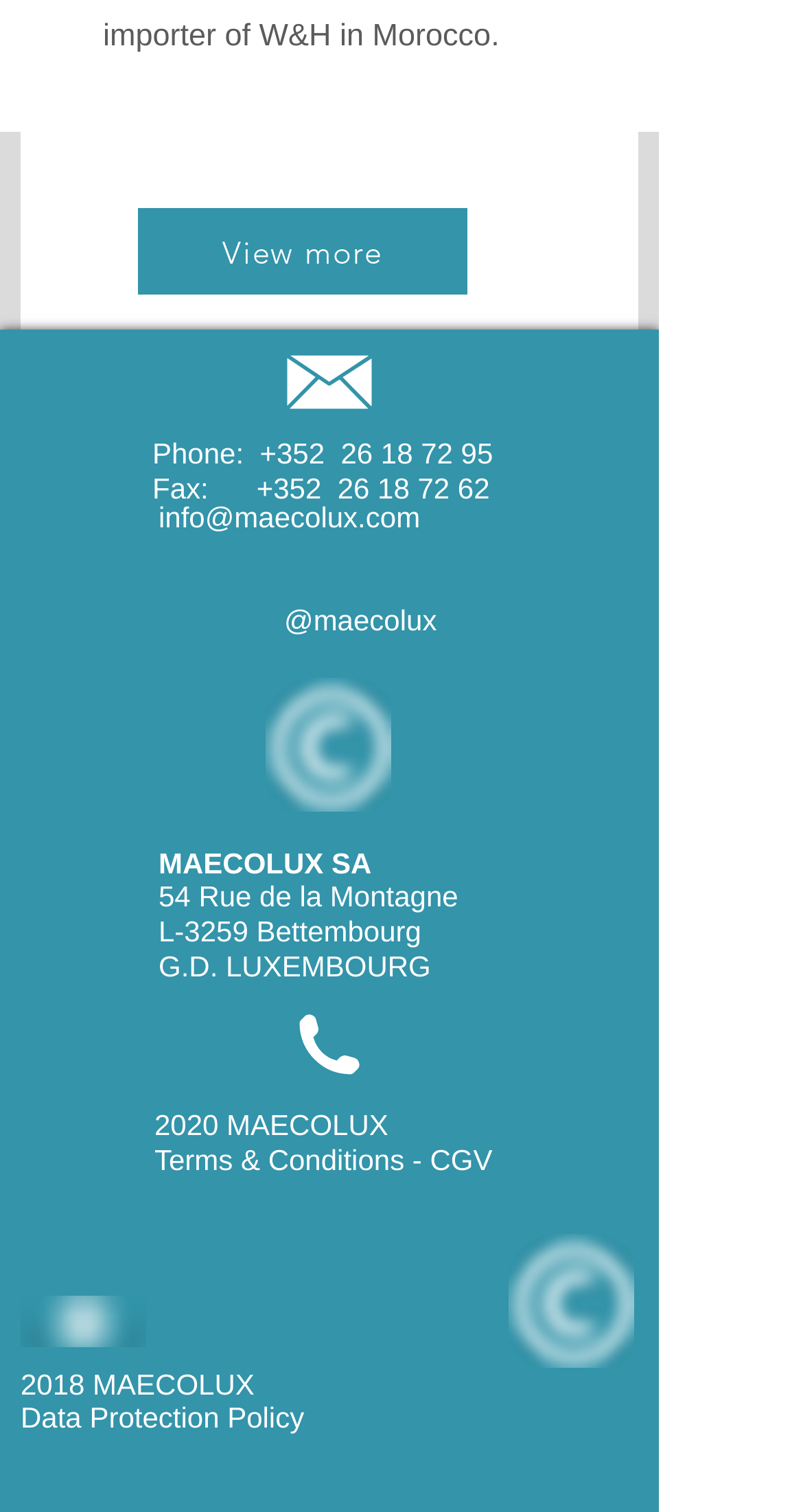Indicate the bounding box coordinates of the element that needs to be clicked to satisfy the following instruction: "Read Terms & Conditions". The coordinates should be four float numbers between 0 and 1, i.e., [left, top, right, bottom].

[0.192, 0.756, 0.613, 0.778]